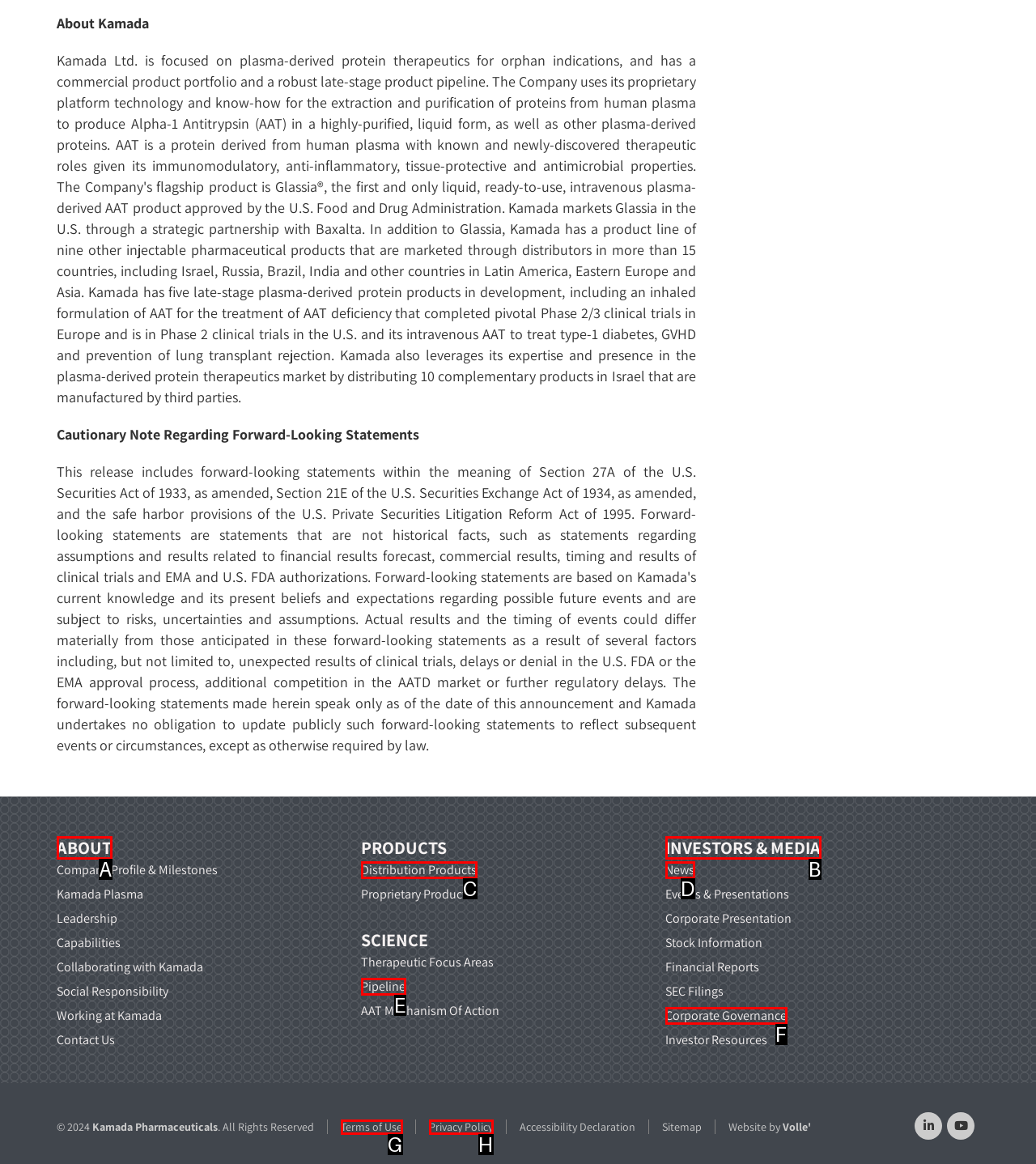Identify the HTML element that matches the description: News
Respond with the letter of the correct option.

D